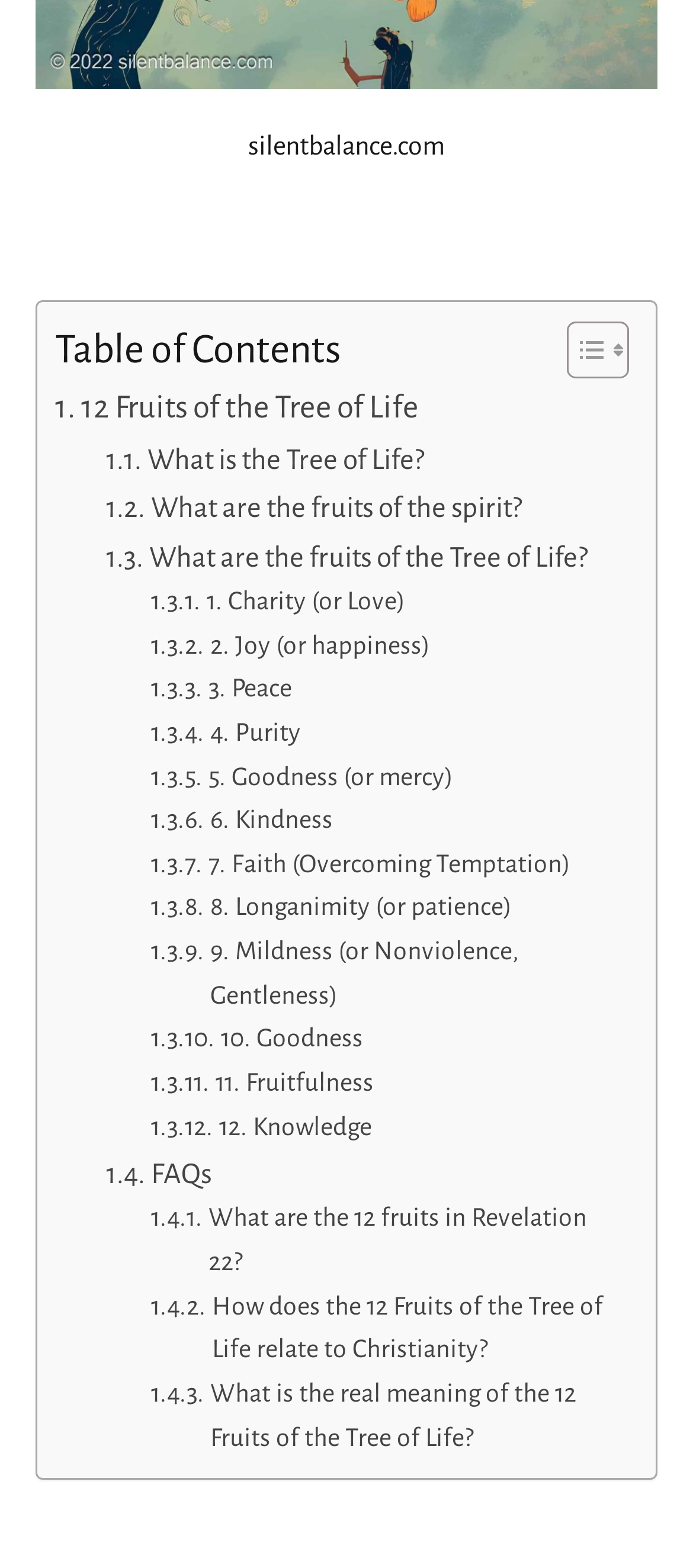Locate the bounding box of the UI element defined by this description: "7. Faith (Overcoming Temptation)". The coordinates should be given as four float numbers between 0 and 1, formatted as [left, top, right, bottom].

[0.218, 0.538, 0.824, 0.566]